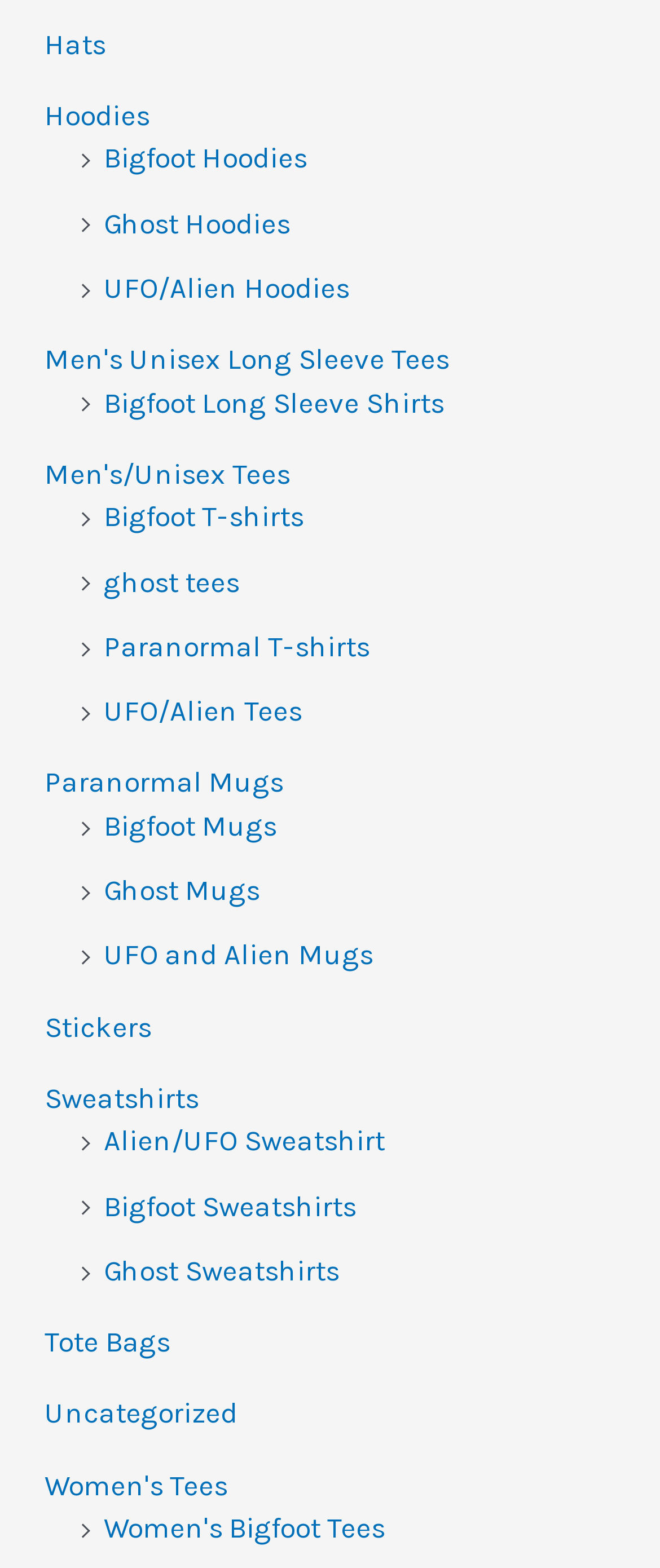What is the theme of the 'Bigfoot Hoodies' link?
Based on the visual details in the image, please answer the question thoroughly.

The 'Bigfoot Hoodies' link is categorized under the theme of Bigfoot, which suggests that the hoodies listed under this link are related to Bigfoot, a mythical creature.